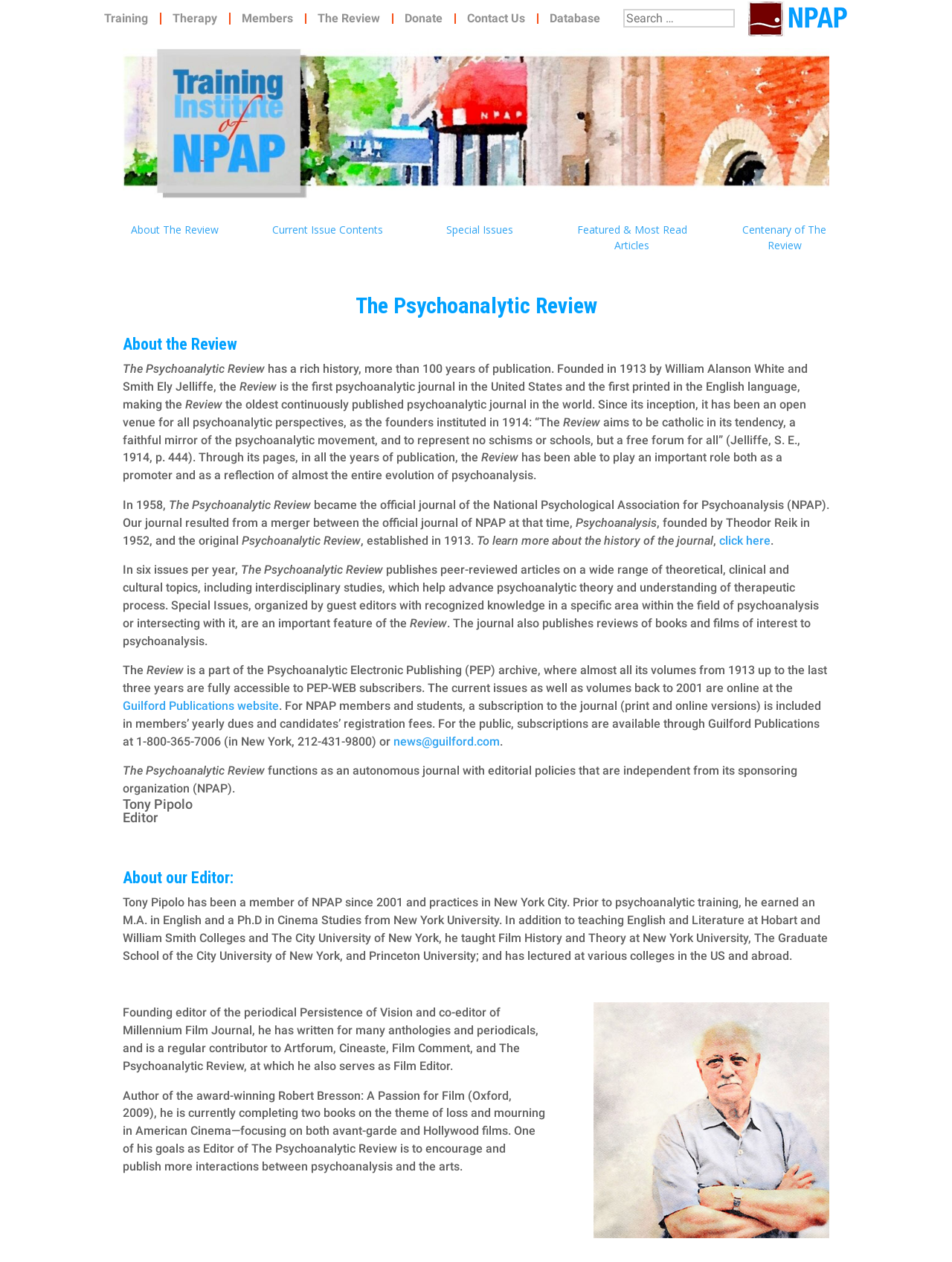Please identify the bounding box coordinates of the clickable area that will fulfill the following instruction: "Search for something". The coordinates should be in the format of four float numbers between 0 and 1, i.e., [left, top, right, bottom].

[0.655, 0.007, 0.772, 0.022]